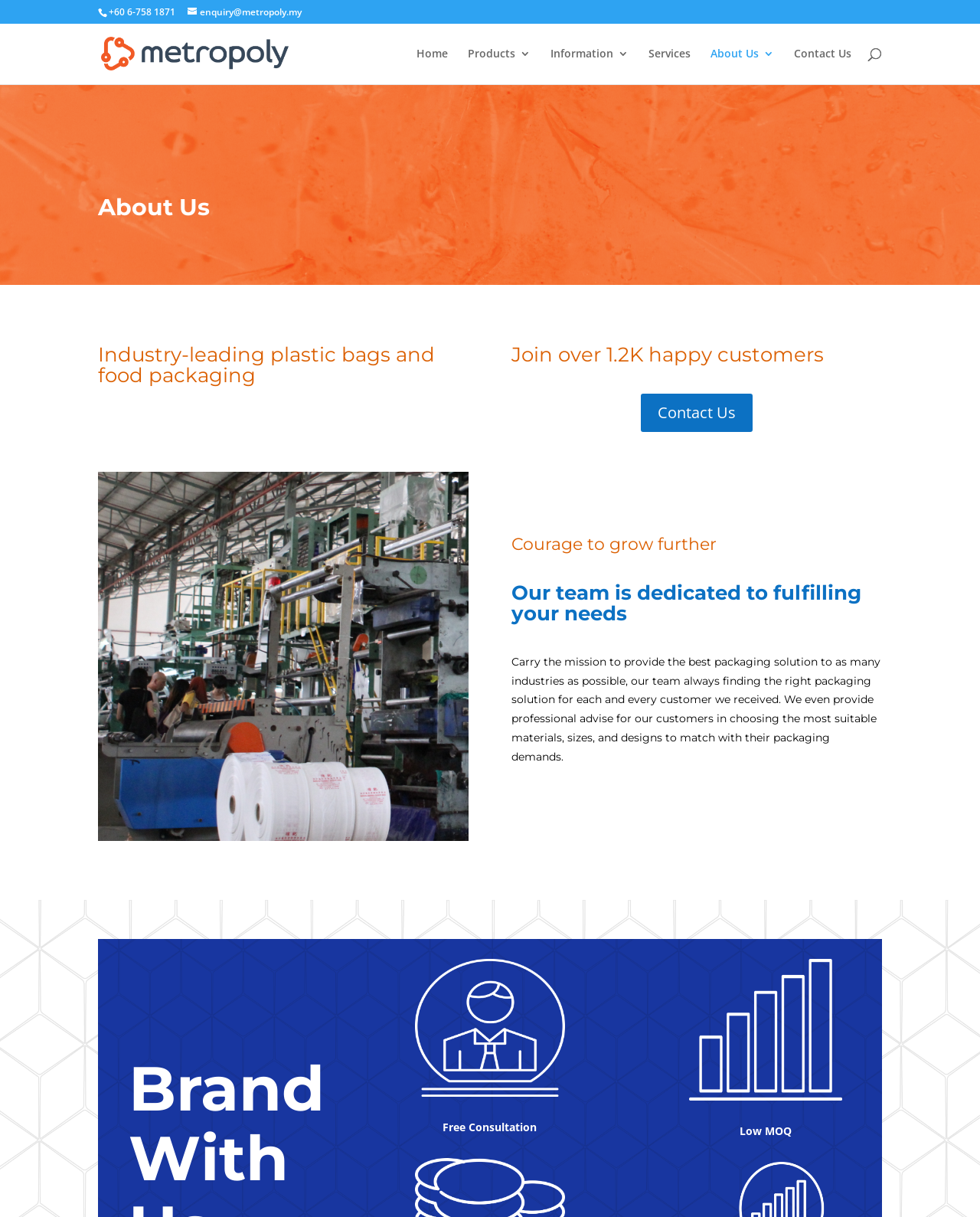What is the phone number of Metropoly Packaging Sdn Bhd?
Please provide a comprehensive answer based on the visual information in the image.

I found the phone number by looking at the static text element with the bounding box coordinates [0.111, 0.004, 0.179, 0.015], which contains the phone number +60 6-758 1871.